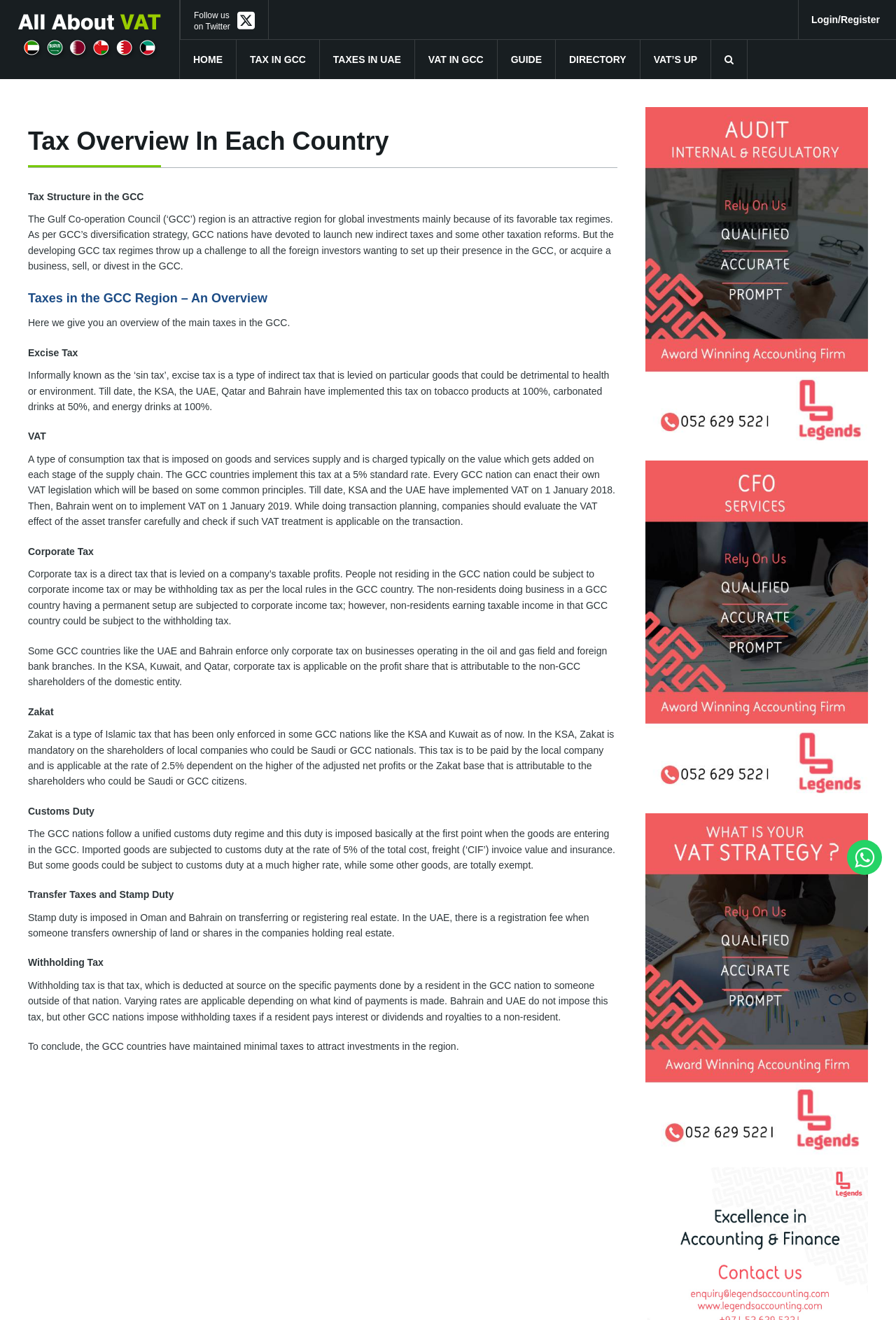Based on the visual content of the image, answer the question thoroughly: Which GCC countries do not impose withholding tax?

According to the webpage, Bahrain and UAE do not impose withholding tax, as stated in the StaticText element with the text 'Bahrain and UAE do not impose this tax, but other GCC nations impose withholding taxes if a resident pays interest or dividends and royalties to a non-resident.'